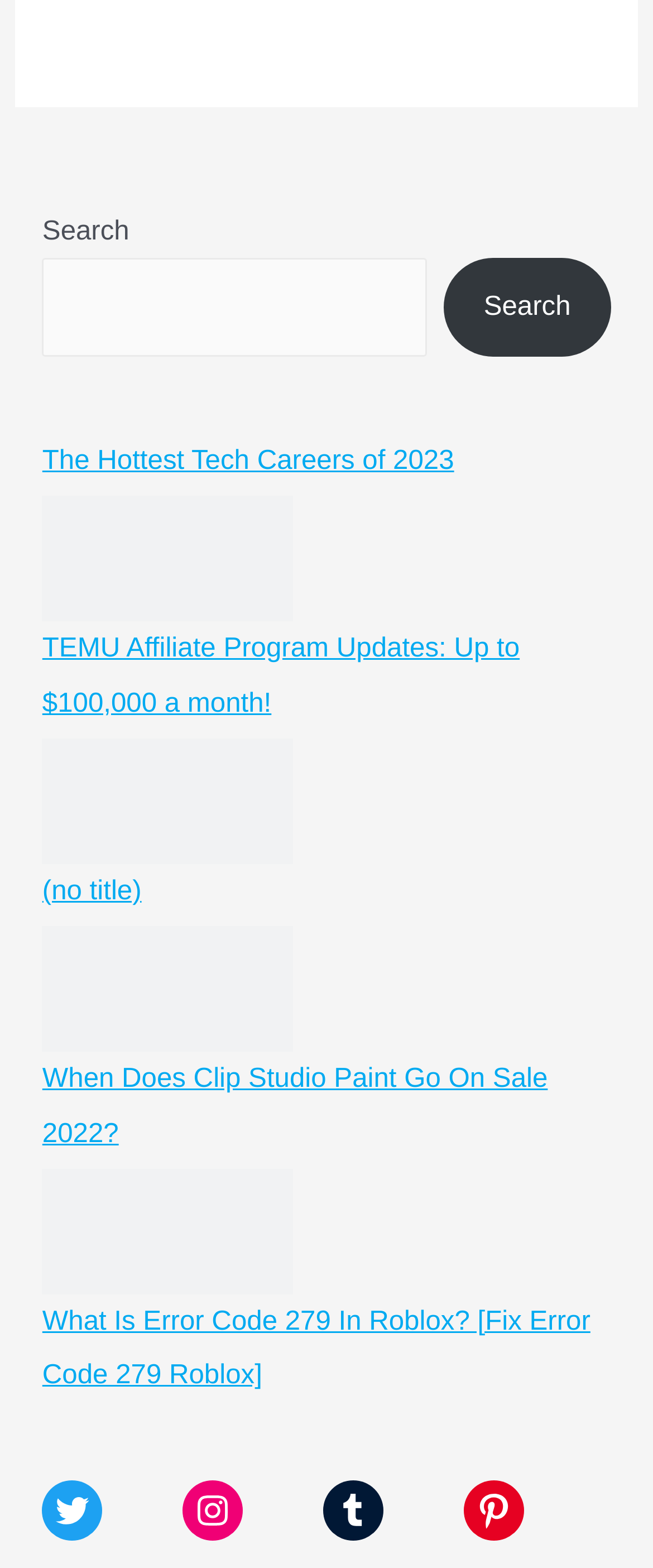Locate the bounding box coordinates of the element that should be clicked to execute the following instruction: "Search for something".

[0.065, 0.165, 0.654, 0.228]